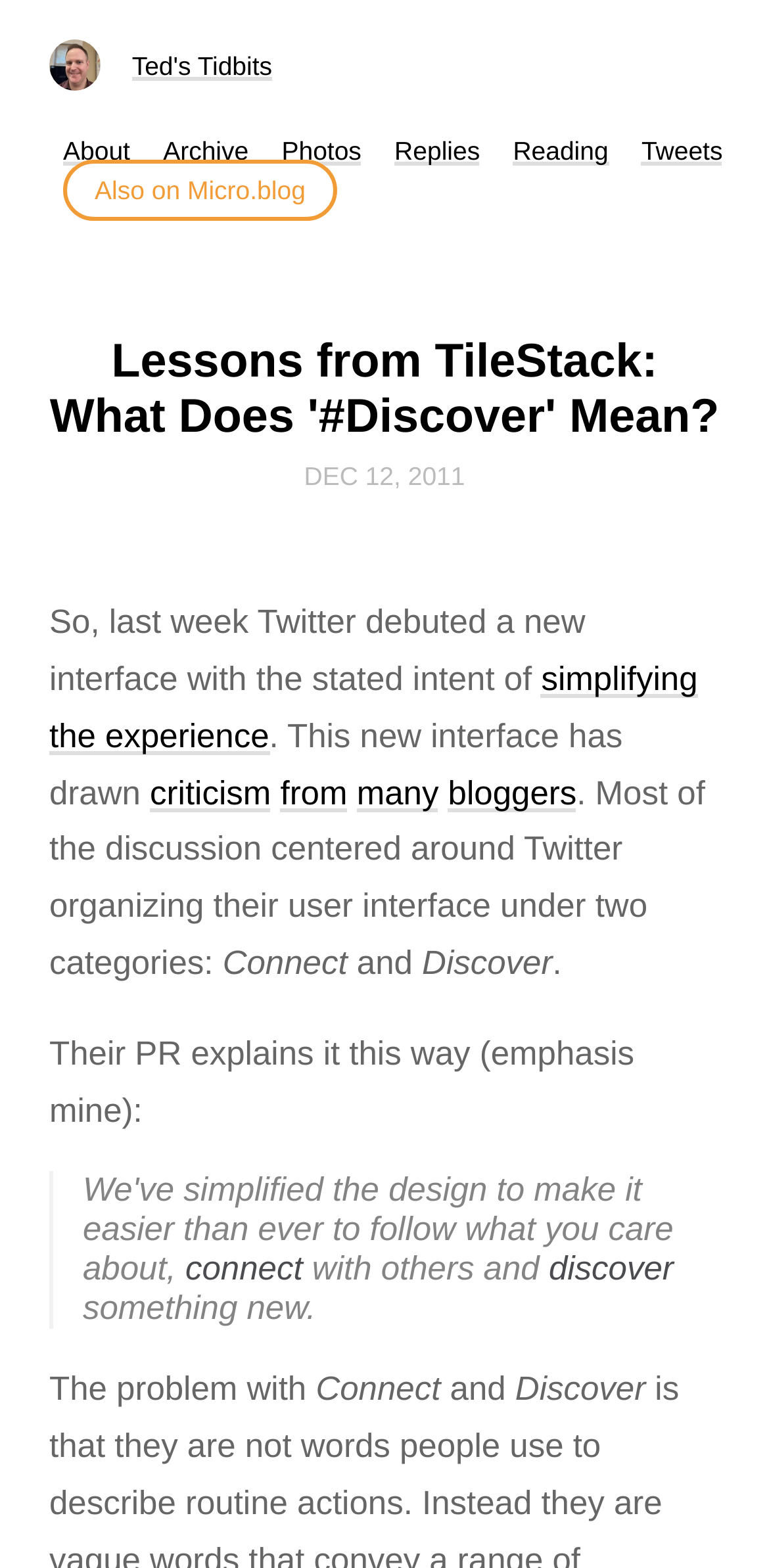Identify the bounding box coordinates for the region to click in order to carry out this instruction: "view the photos". Provide the coordinates using four float numbers between 0 and 1, formatted as [left, top, right, bottom].

[0.366, 0.087, 0.47, 0.105]